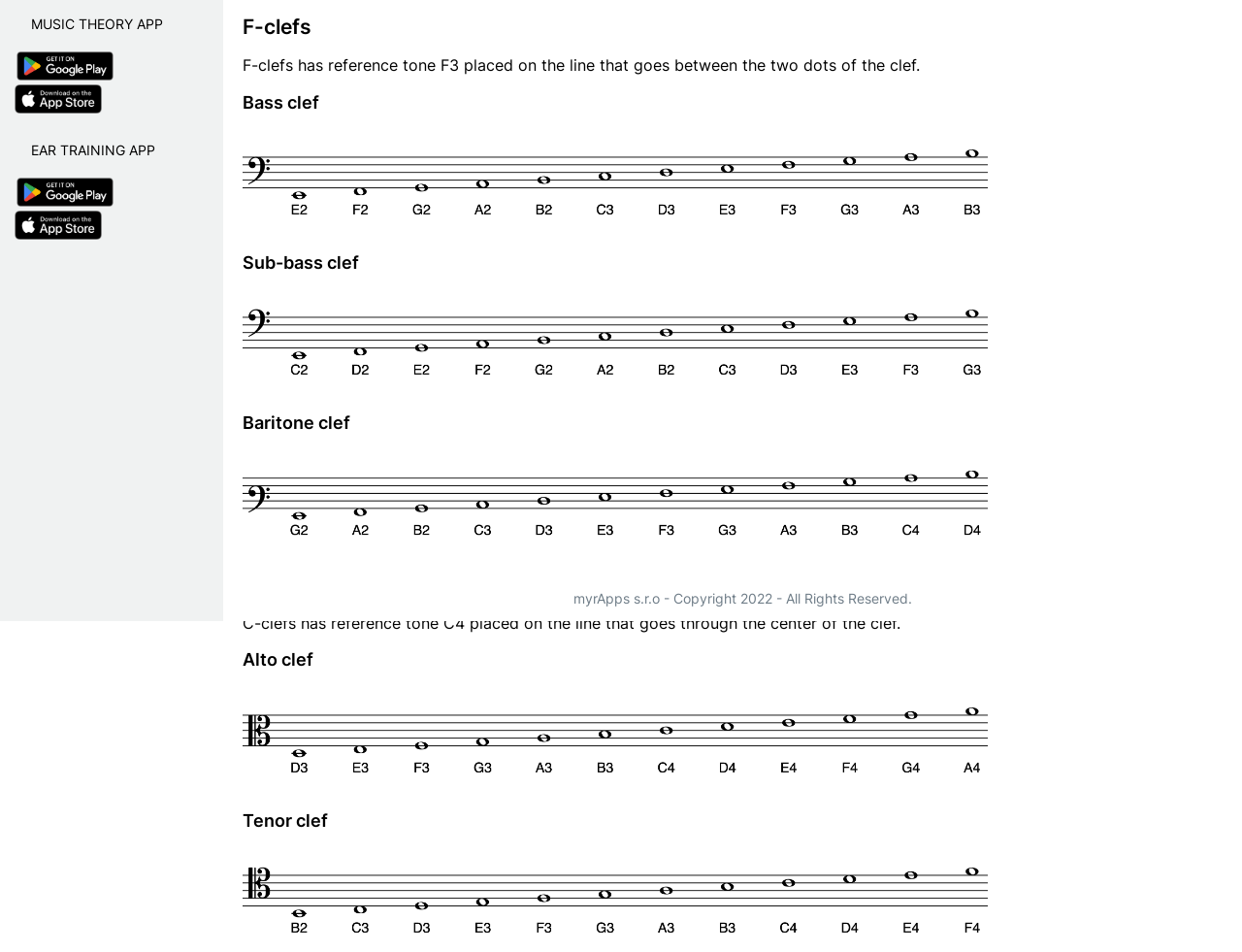Find the bounding box coordinates for the element described here: "myrApps s.r.o".

[0.461, 0.62, 0.531, 0.637]